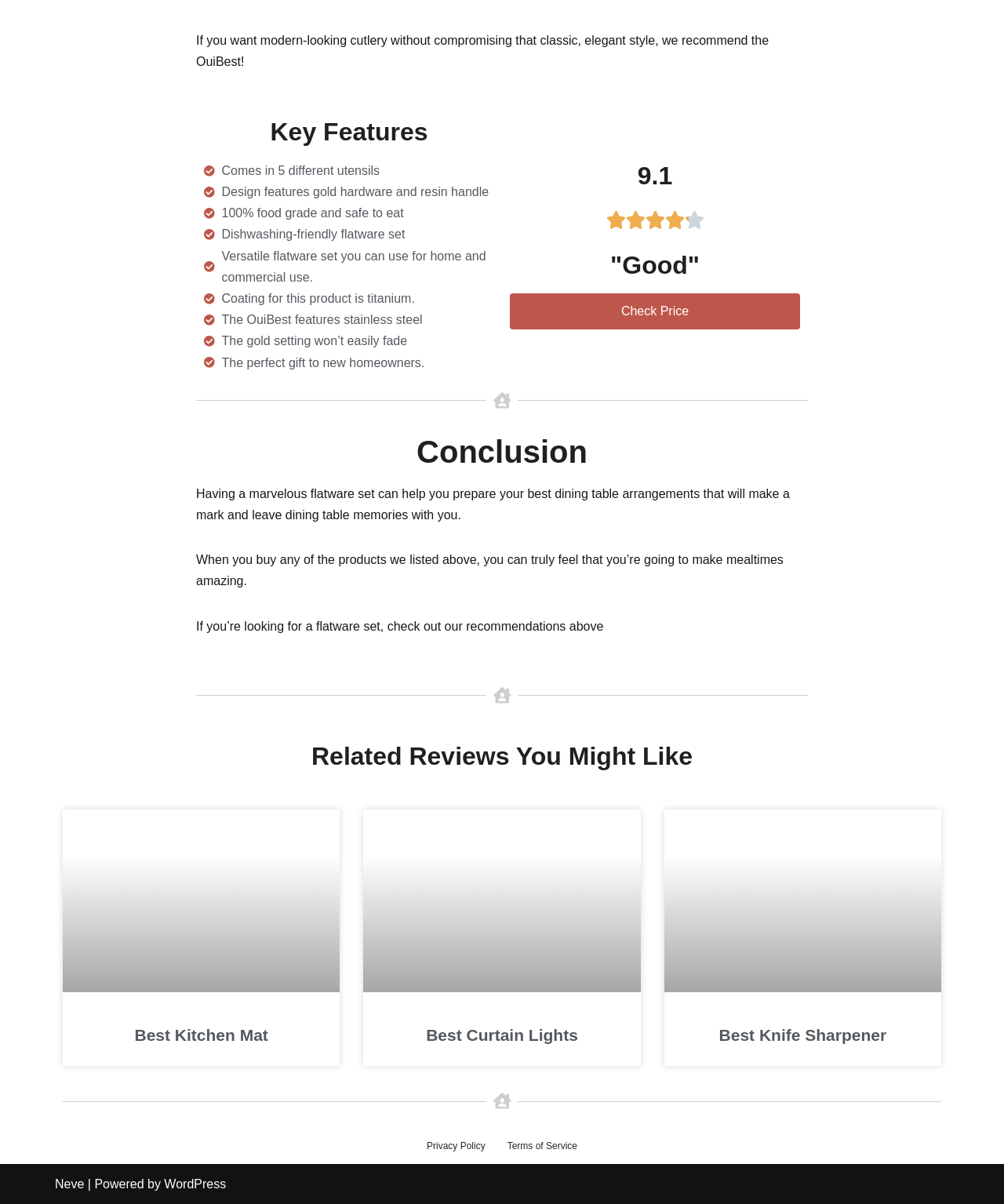Give a concise answer using one word or a phrase to the following question:
What is the recommended use of the OuiBest flatware set?

For dining table arrangements